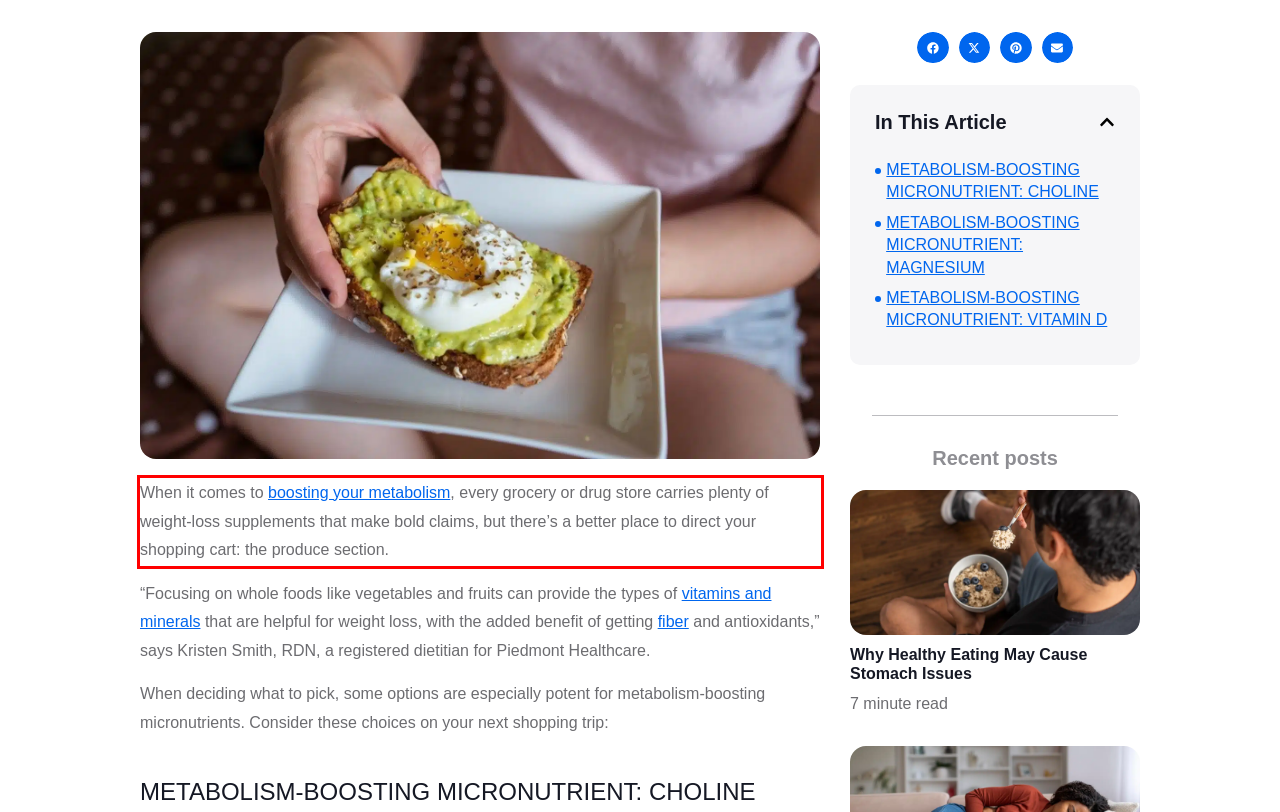Please look at the screenshot provided and find the red bounding box. Extract the text content contained within this bounding box.

When it comes to boosting your metabolism, every grocery or drug store carries plenty of weight-loss supplements that make bold claims, but there’s a better place to direct your shopping cart: the produce section.